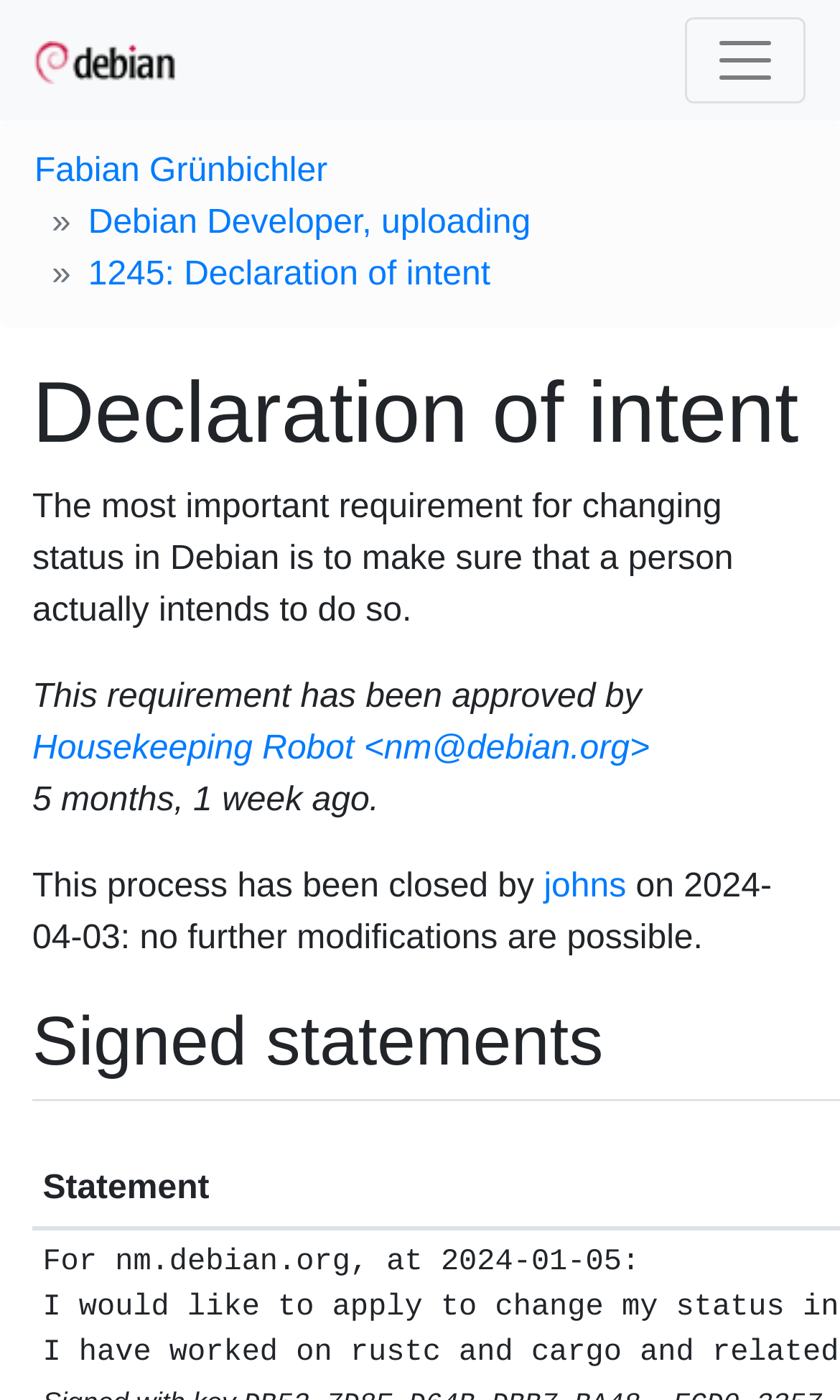Locate and extract the text of the main heading on the webpage.

Declaration of intent